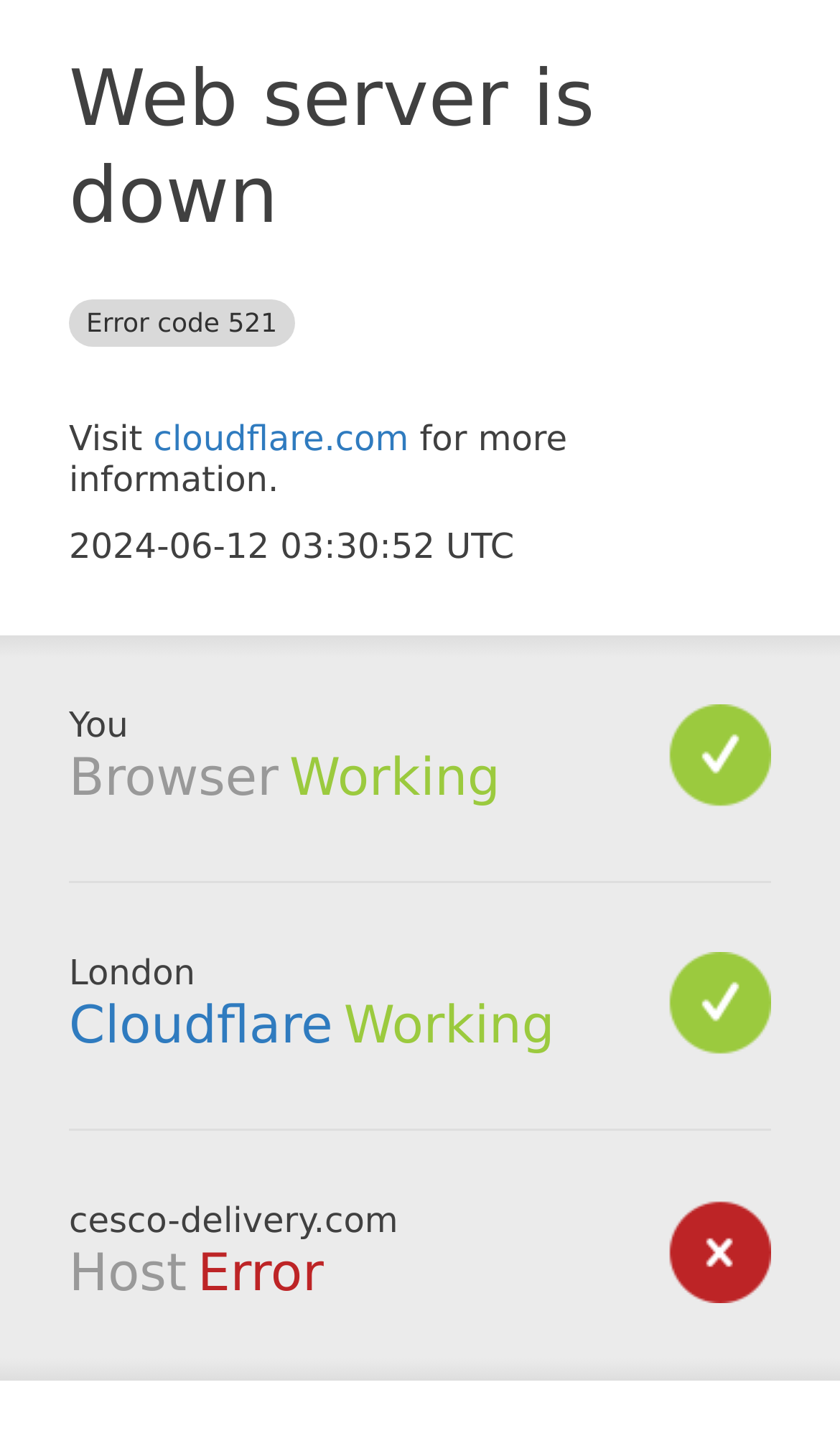From the image, can you give a detailed response to the question below:
What is the location mentioned on the webpage?

The location 'London' is mentioned in the section below the 'Browser' section with a bounding box coordinate of [0.082, 0.656, 0.232, 0.685].